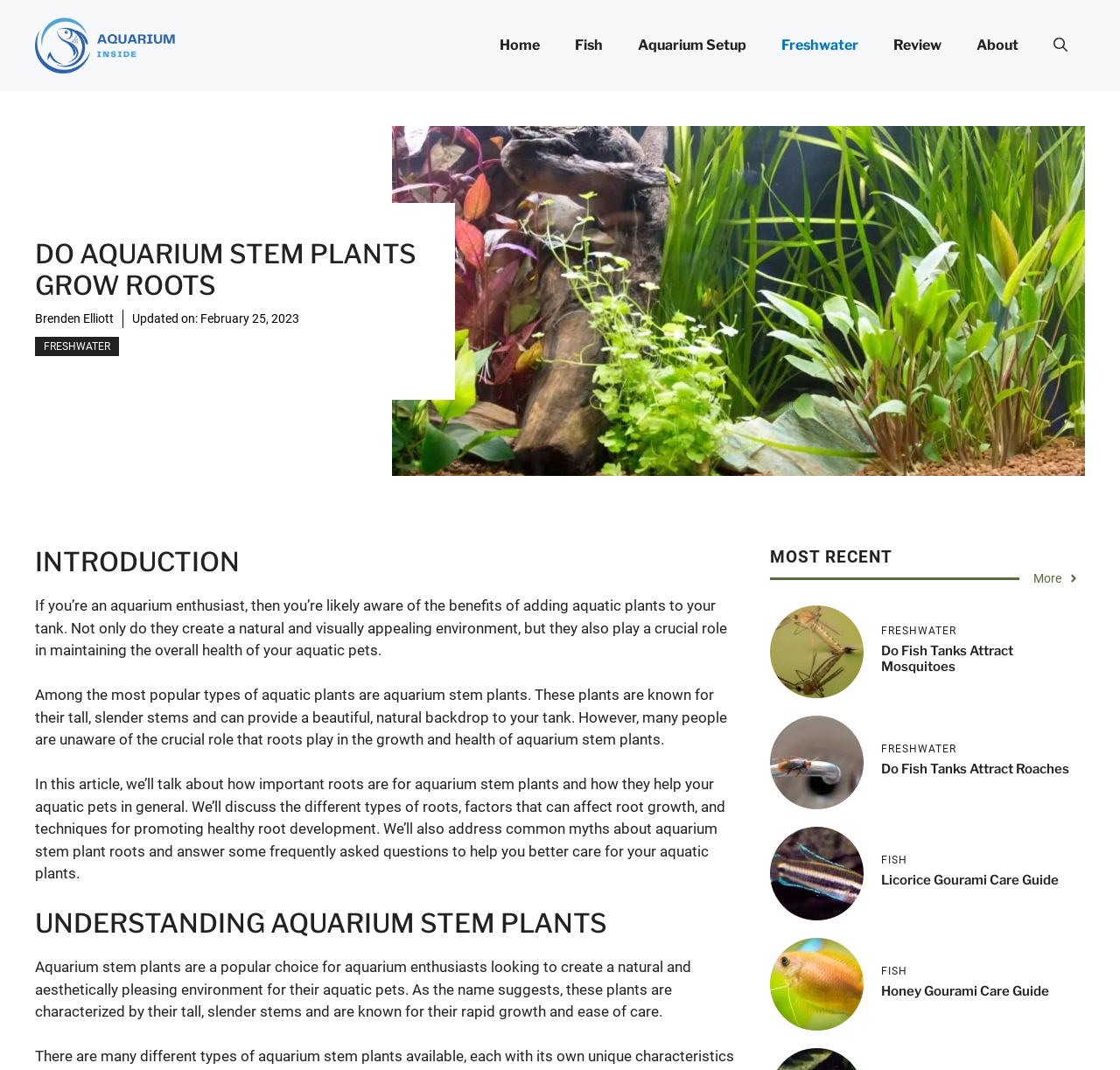Please determine the bounding box coordinates of the clickable area required to carry out the following instruction: "Click on the 'Home' link". The coordinates must be four float numbers between 0 and 1, represented as [left, top, right, bottom].

[0.43, 0.018, 0.498, 0.067]